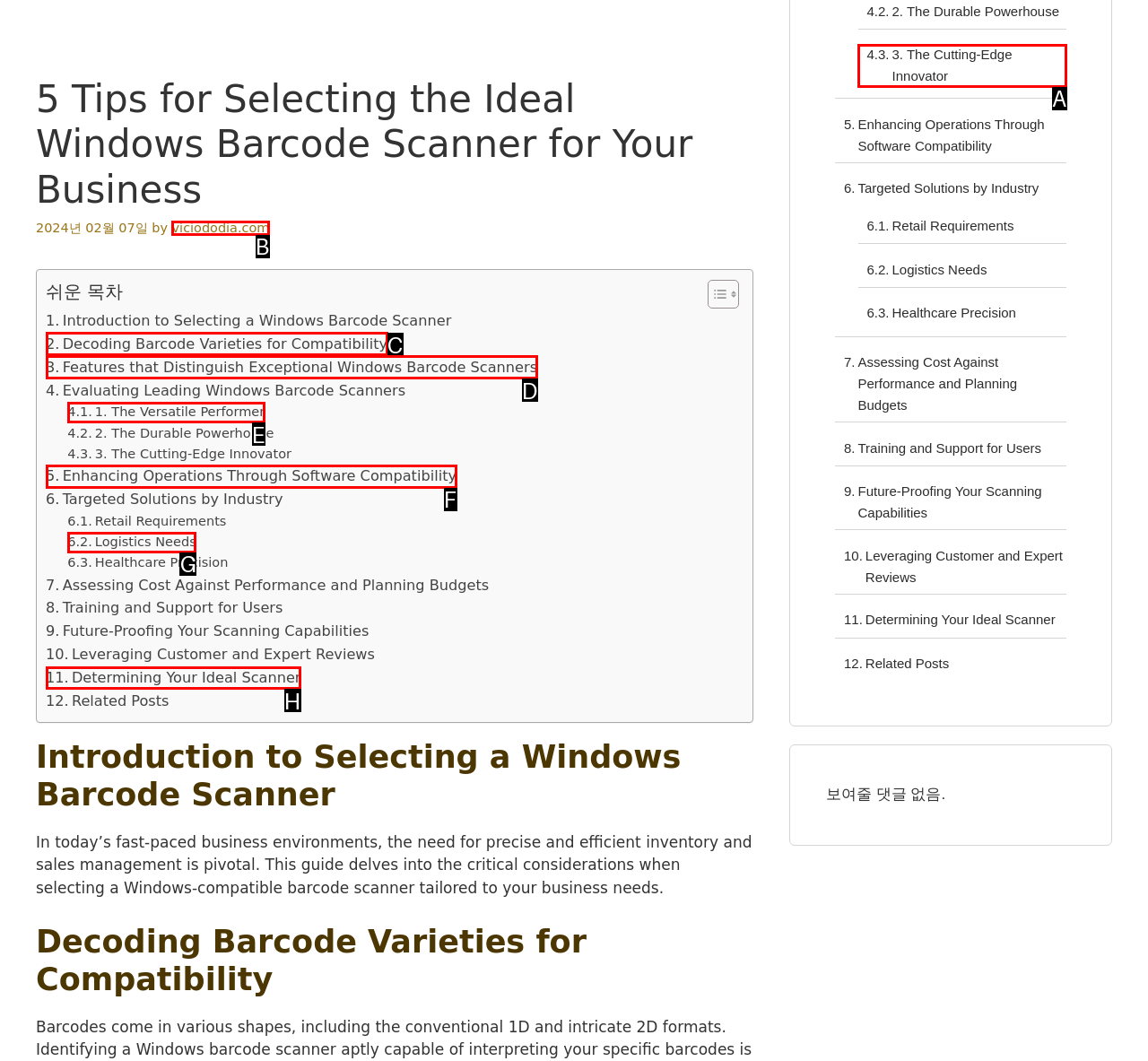Select the option that matches the description: viciododia.com. Answer with the letter of the correct option directly.

B